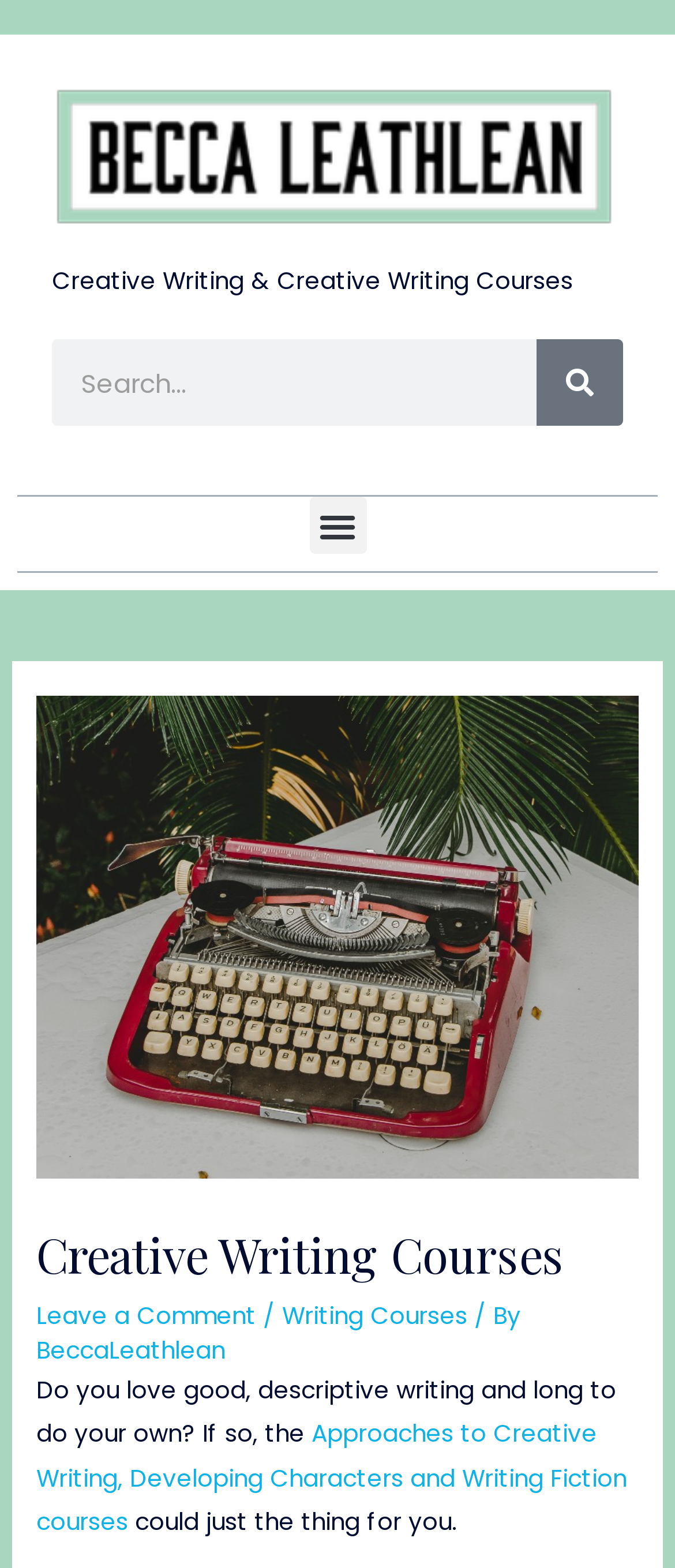Articulate a complete and detailed caption of the webpage elements.

This webpage is about creative writing courses offered by BeccaLeathlean. At the top left, there is a link, followed by a heading that reads "Creative Writing & Creative Writing Courses". Below this heading, there is a search bar with a search button to its right. 

To the right of the search bar, there is a "Menu Toggle" button. When expanded, it reveals a menu with a heading "Creative Writing Courses" at the top. Below this heading, there are three links: "Leave a Comment", "Writing Courses", and "BeccaLeathlean". 

The main content of the webpage starts below the menu. It begins with a paragraph of text that asks if the user loves good, descriptive writing and wants to do their own. The text then introduces the "Approaches to Creative Writing, Developing Characters and Writing Fiction courses" as a potential solution. The paragraph ends with a sentence that suggests these courses could be just what the user needs.